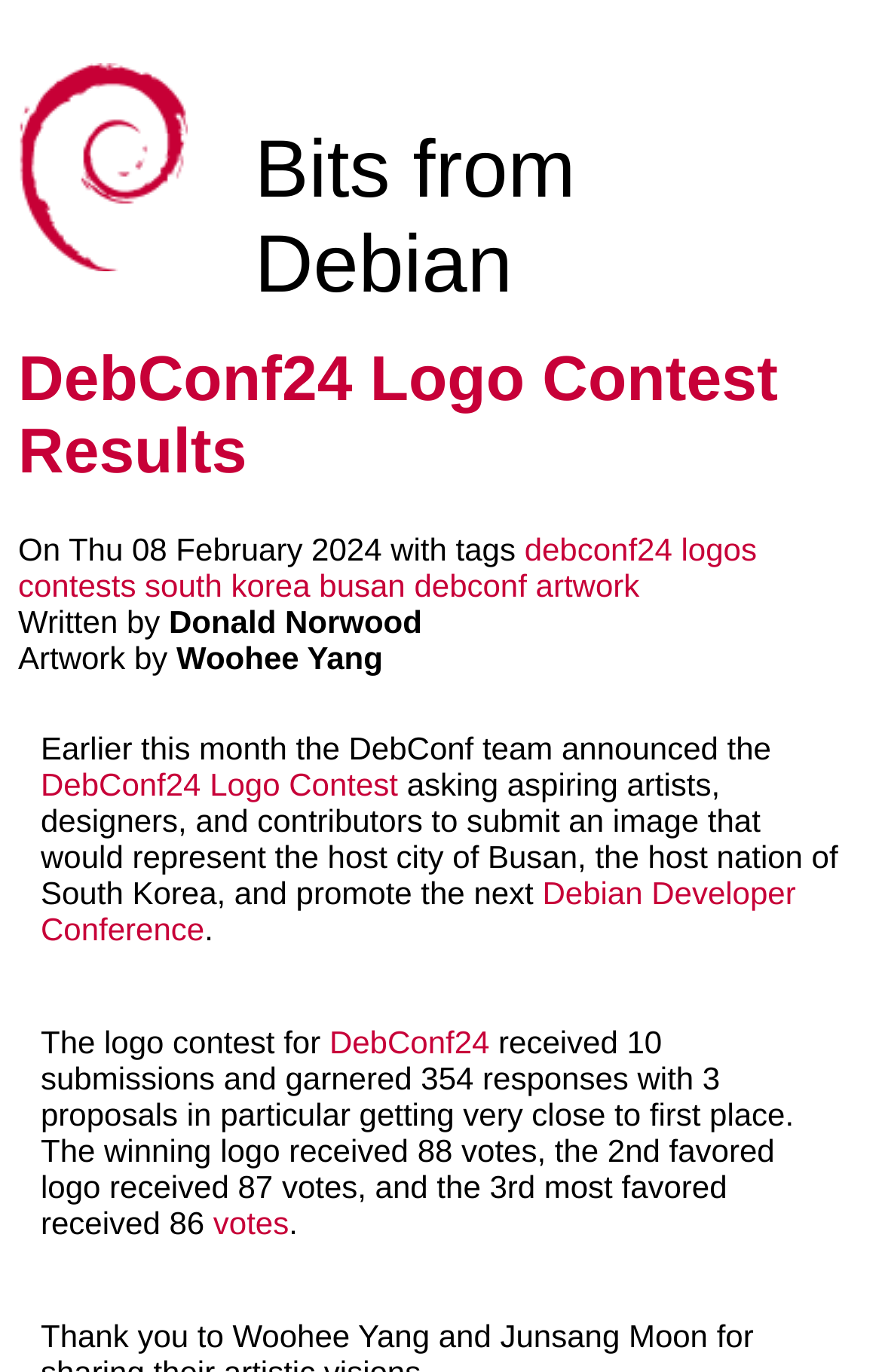How many submissions were received for the logo contest?
Answer the question using a single word or phrase, according to the image.

10